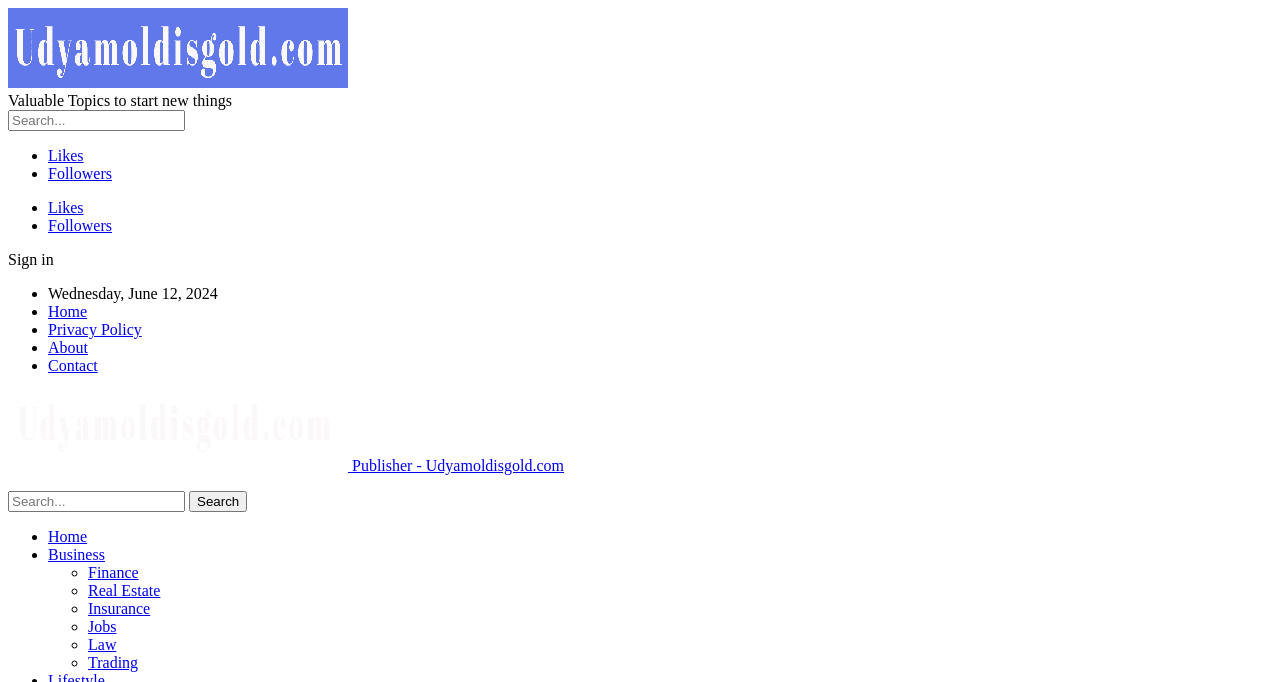Can you find and provide the title of the webpage?

3 Brilliant Reasons Why You Should Outsource Your SEO